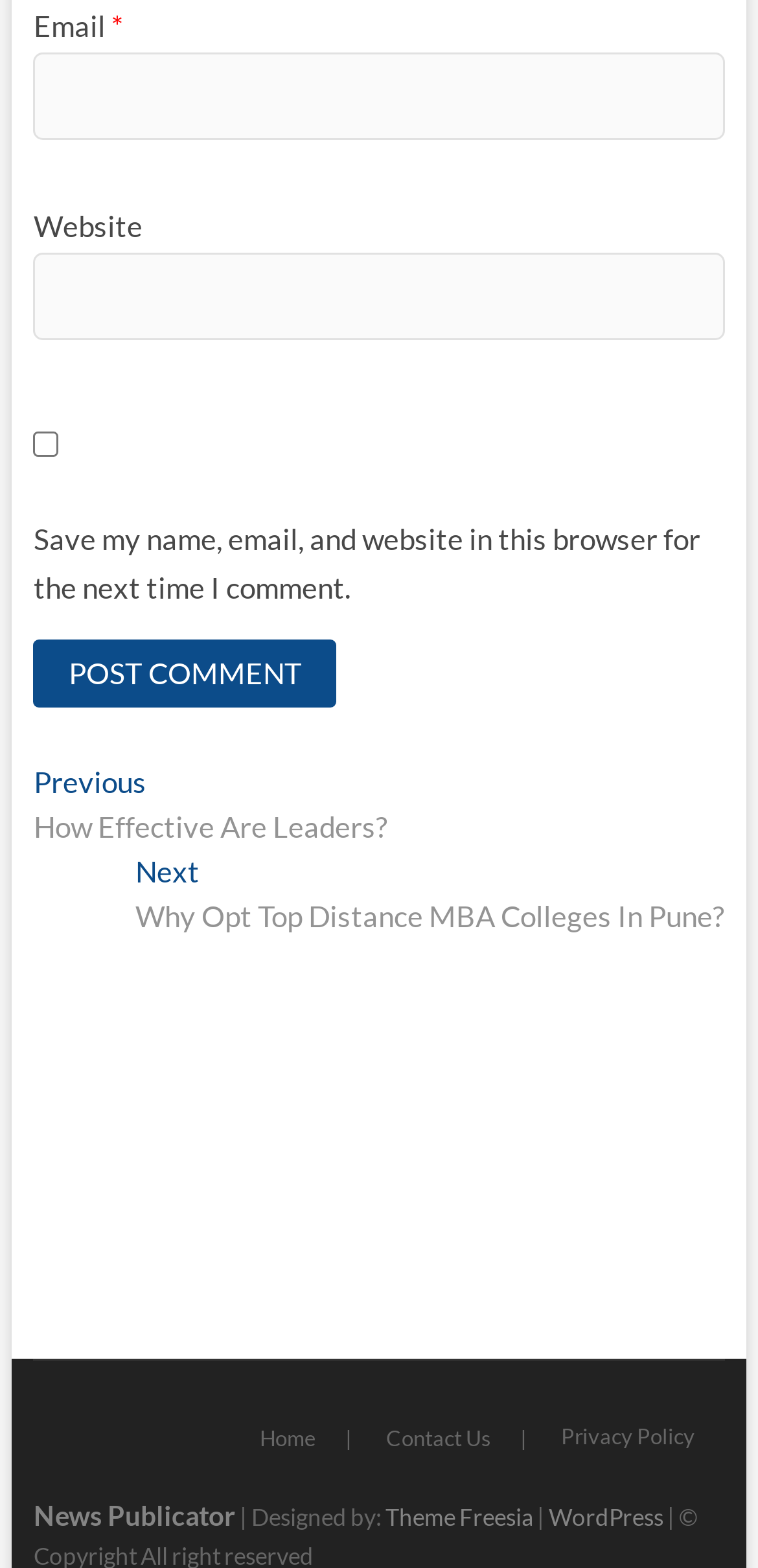Please answer the following question using a single word or phrase: 
How many navigation menus are there?

2